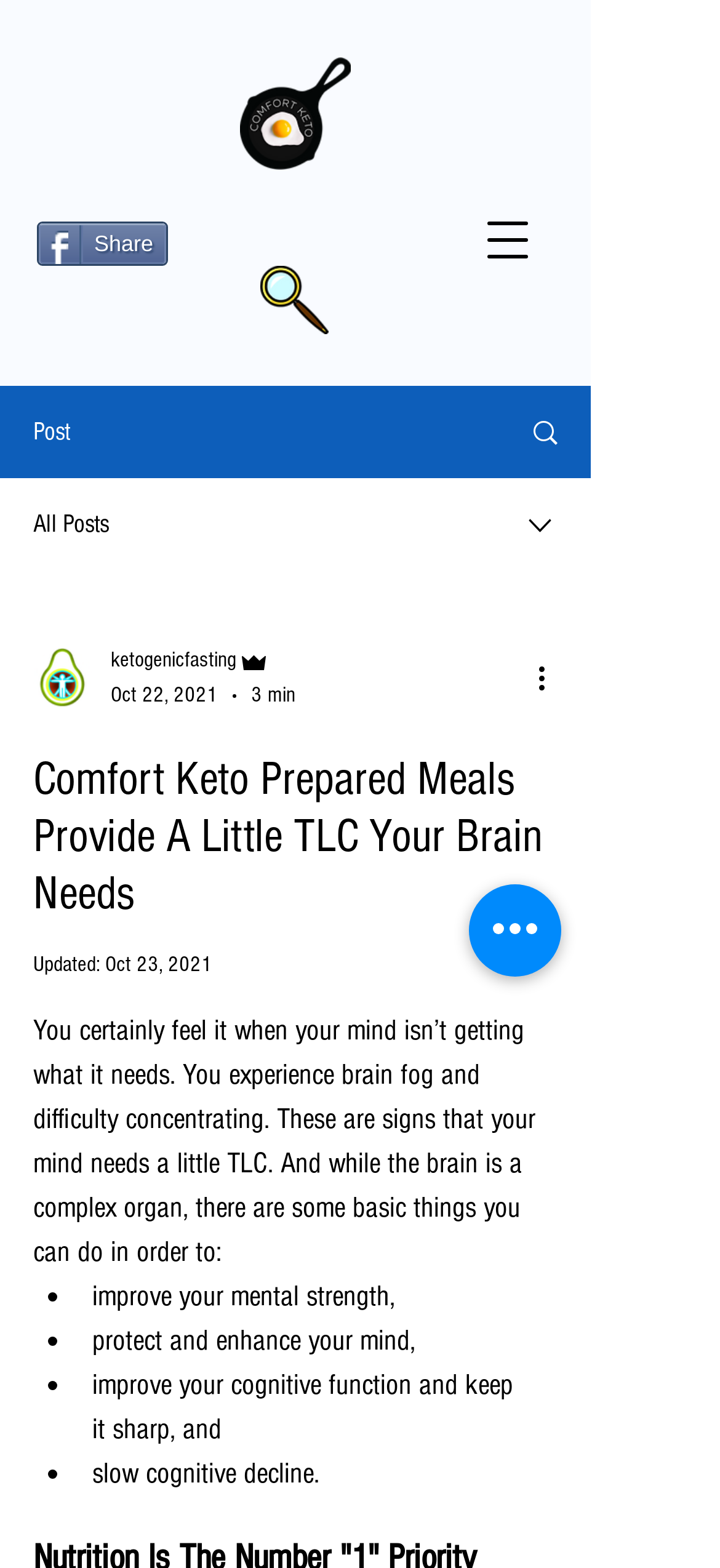Using the provided element description "ketogenicfasting", determine the bounding box coordinates of the UI element.

[0.154, 0.41, 0.41, 0.433]